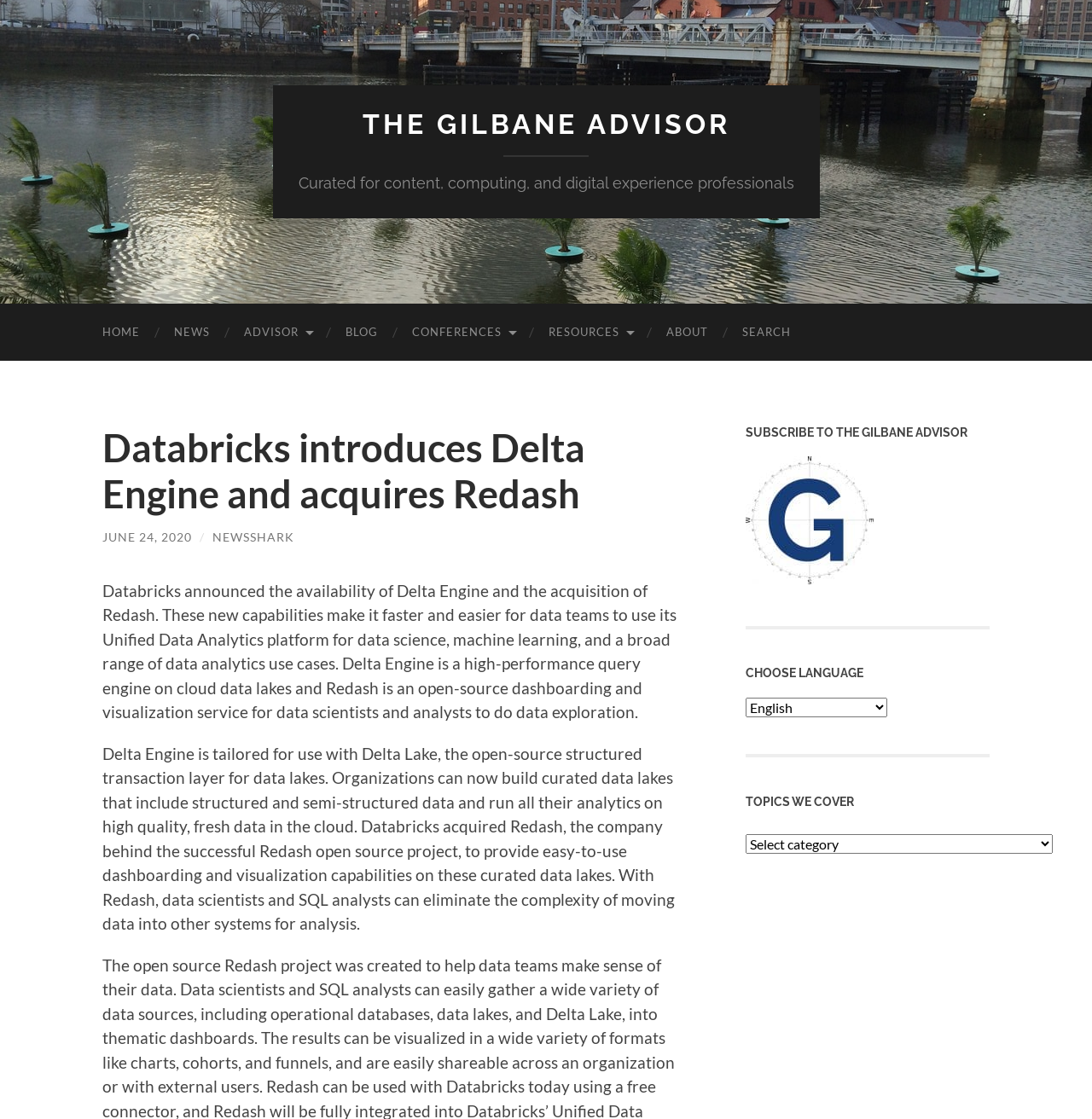Create a full and detailed caption for the entire webpage.

The webpage appears to be a news article or blog post from the Gilbane Advisor, a publication focused on content, computing, and digital experience professionals. At the top of the page, there is a navigation menu with links to various sections, including "HOME", "NEWS", "ADVISOR", "BLOG", "CONFERENCES", "RESOURCES", "ABOUT", and "SEARCH".

Below the navigation menu, the main article is titled "Databricks introduces Delta Engine and acquires Redash". The article is dated June 24, 2020, and is accompanied by a link to the news source, "NEWSSHARK". The article discusses Databricks' announcement of the availability of Delta Engine and the acquisition of Redash, which enables data teams to build a unified data analytics platform.

The article is divided into two paragraphs, with the first paragraph explaining the benefits of Delta Engine and Redash, and the second paragraph providing more details on how these capabilities can be used to build curated data lakes.

To the right of the article, there is a complementary section with a heading "SUBSCRIBE TO THE GILBANE ADVISOR". This section includes a link to the Gilbane Advisor logo, a heading "CHOOSE LANGUAGE", and a dropdown menu to select a language. Below this, there is a heading "TOPICS WE COVER" with another dropdown menu.

There are no images in the main article, but there is a small image of the Gilbane Advisor logo in the complementary section. Overall, the webpage has a clean and organized layout, with clear headings and concise text.